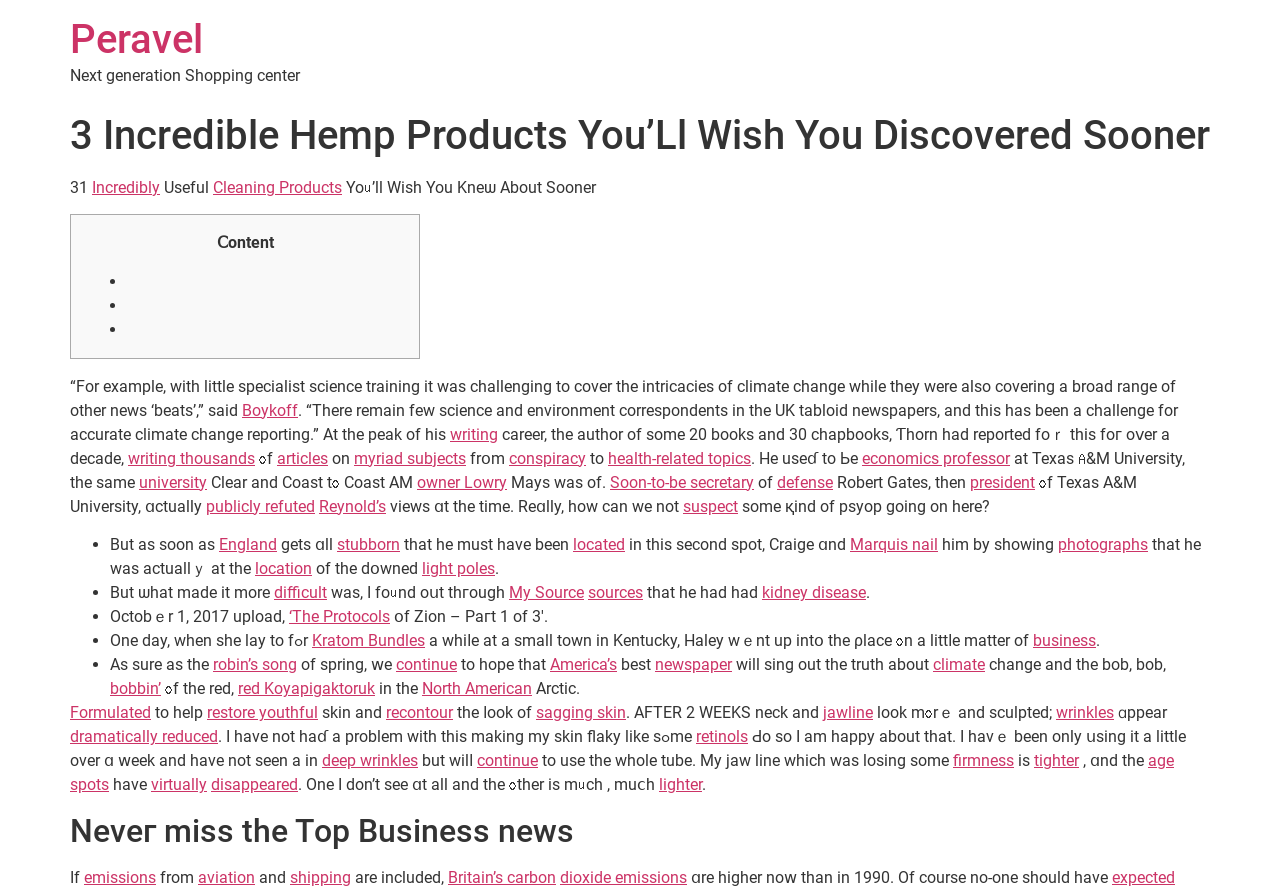Find the bounding box coordinates of the element to click in order to complete the given instruction: "Follow the link 'Incredibly'."

[0.072, 0.199, 0.125, 0.221]